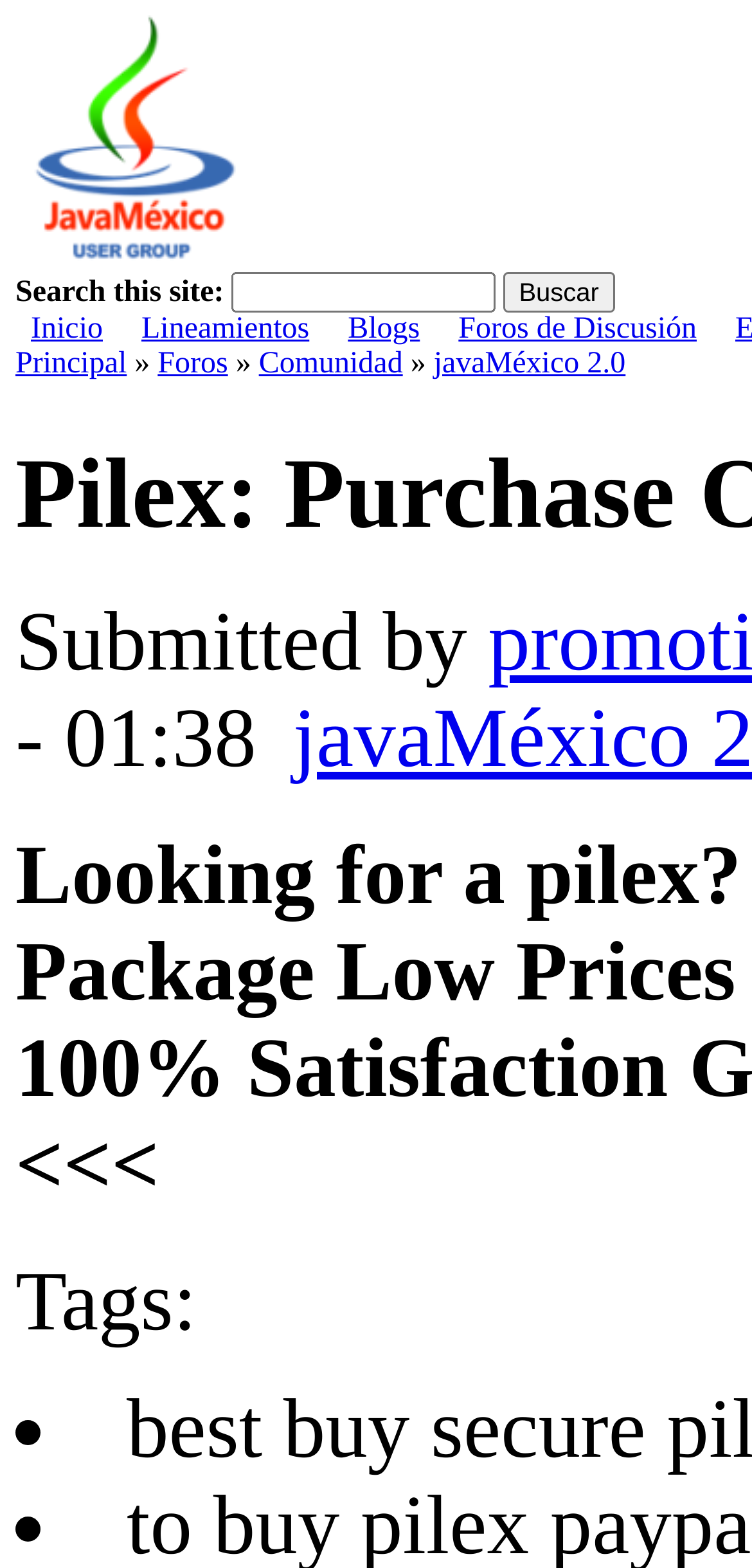Please provide a detailed answer to the question below by examining the image:
What is the last element on the webpage?

The last element on the webpage is a list marker '•', which is located at the bottom of the page with a bounding box of [0.018, 0.883, 0.056, 0.942].